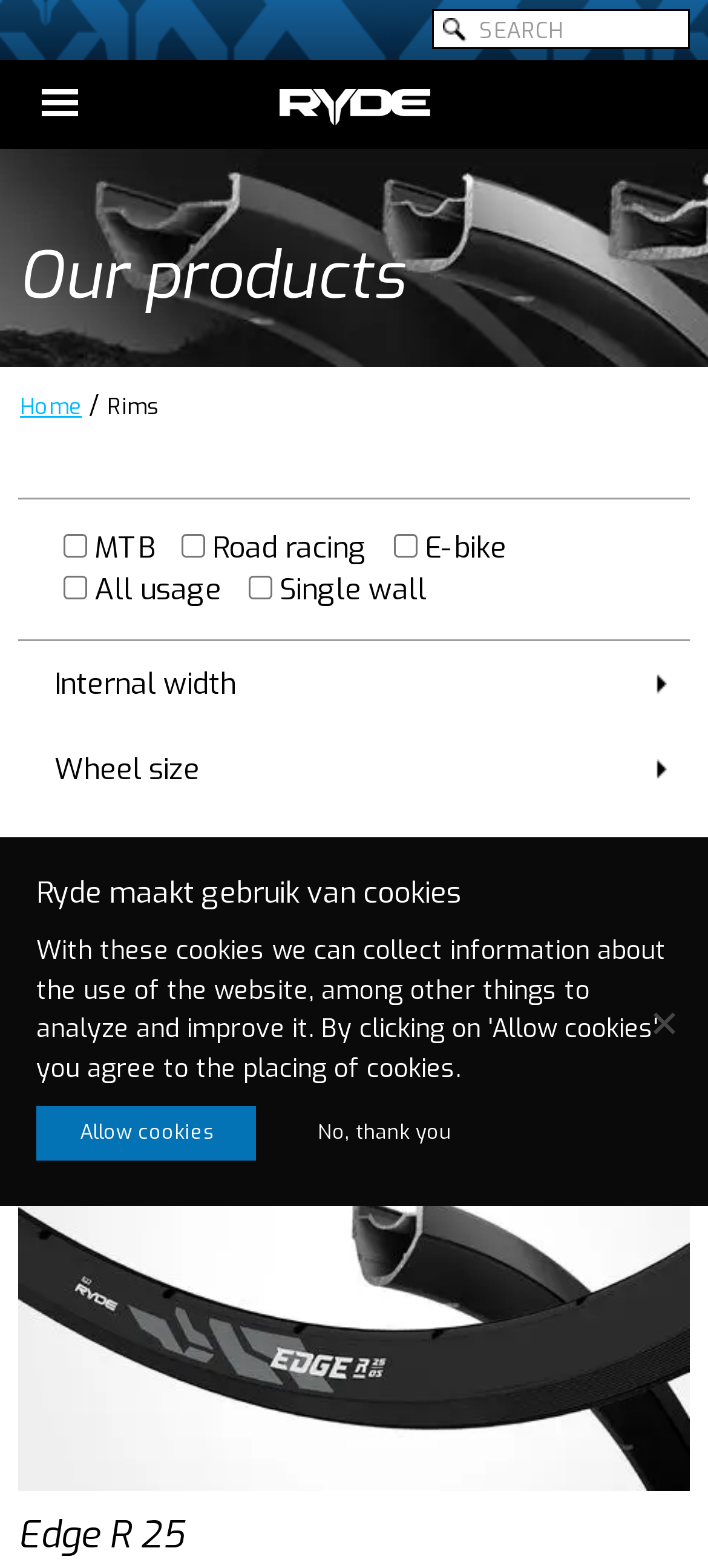How many rims are found on the current page?
Based on the image, answer the question with a single word or brief phrase.

51